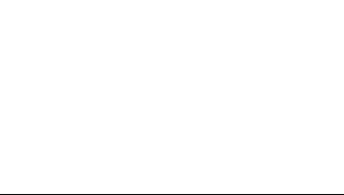Give a one-word or one-phrase response to the question:
What is the context of the digital age mentioned in the caption?

Evolution of cyber threats